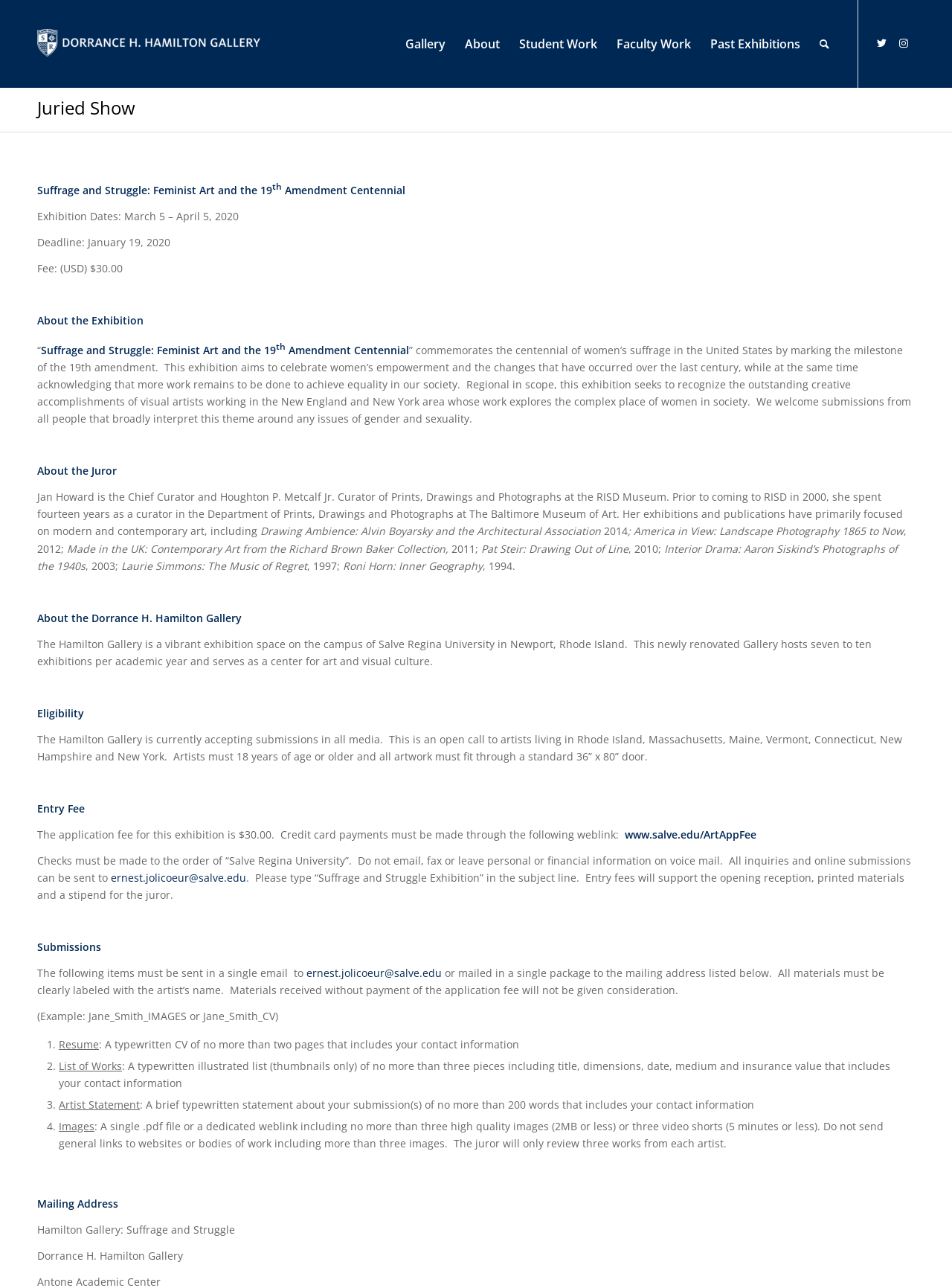What is the deadline for submissions?
Can you give a detailed and elaborate answer to the question?

I found the answer by reading the section 'Juried Show' on the webpage, which mentions that the deadline for submissions is January 19, 2020.